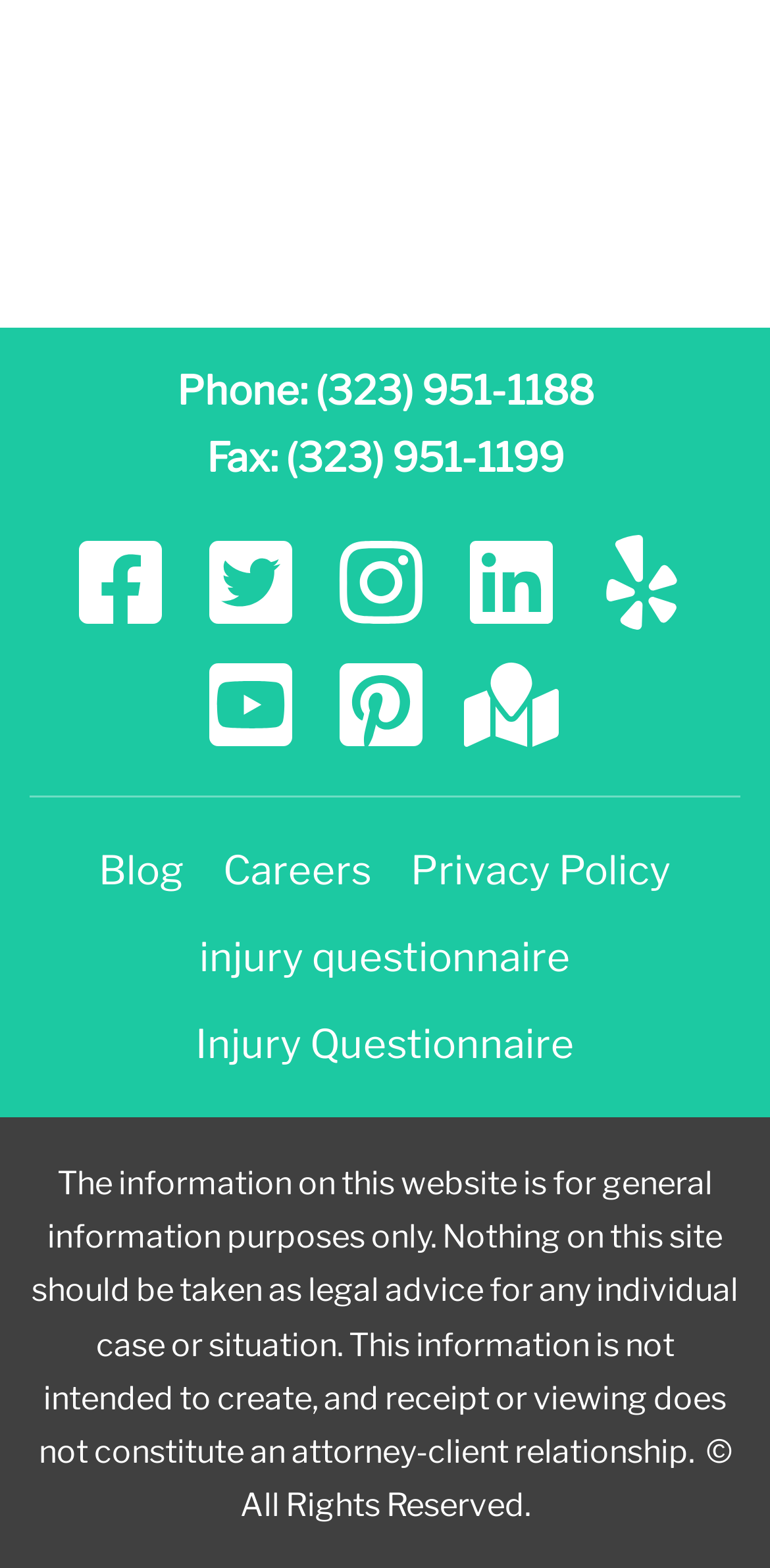Identify the coordinates of the bounding box for the element described below: "(323) 951-1188". Return the coordinates as four float numbers between 0 and 1: [left, top, right, bottom].

[0.409, 0.234, 0.771, 0.264]